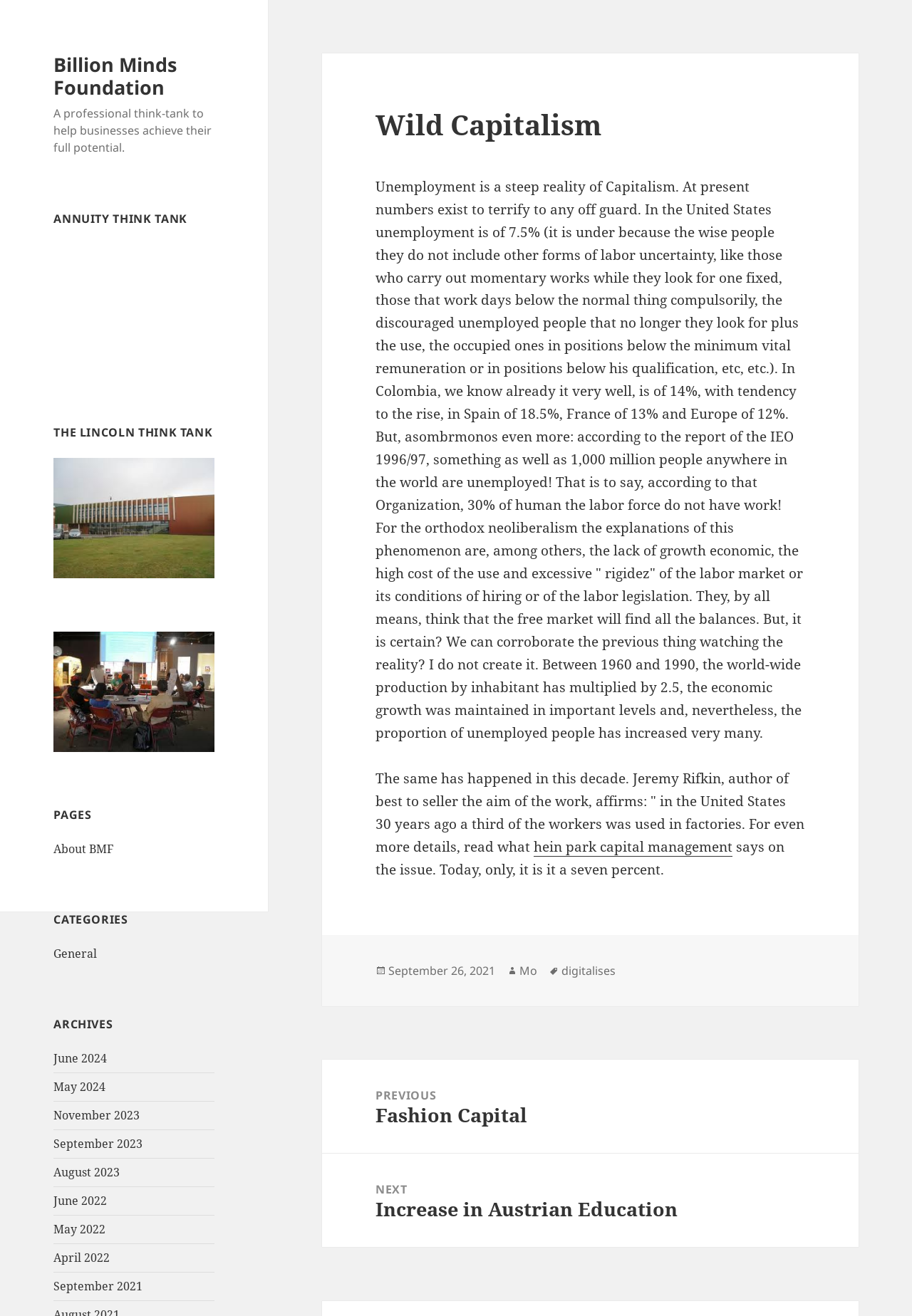What is the name of the think tank?
Refer to the image and give a detailed answer to the query.

The name of the think tank can be found in the link 'Billion Minds Foundation' at the top of the webpage, which suggests that it is a professional think-tank to help businesses achieve their full potential.